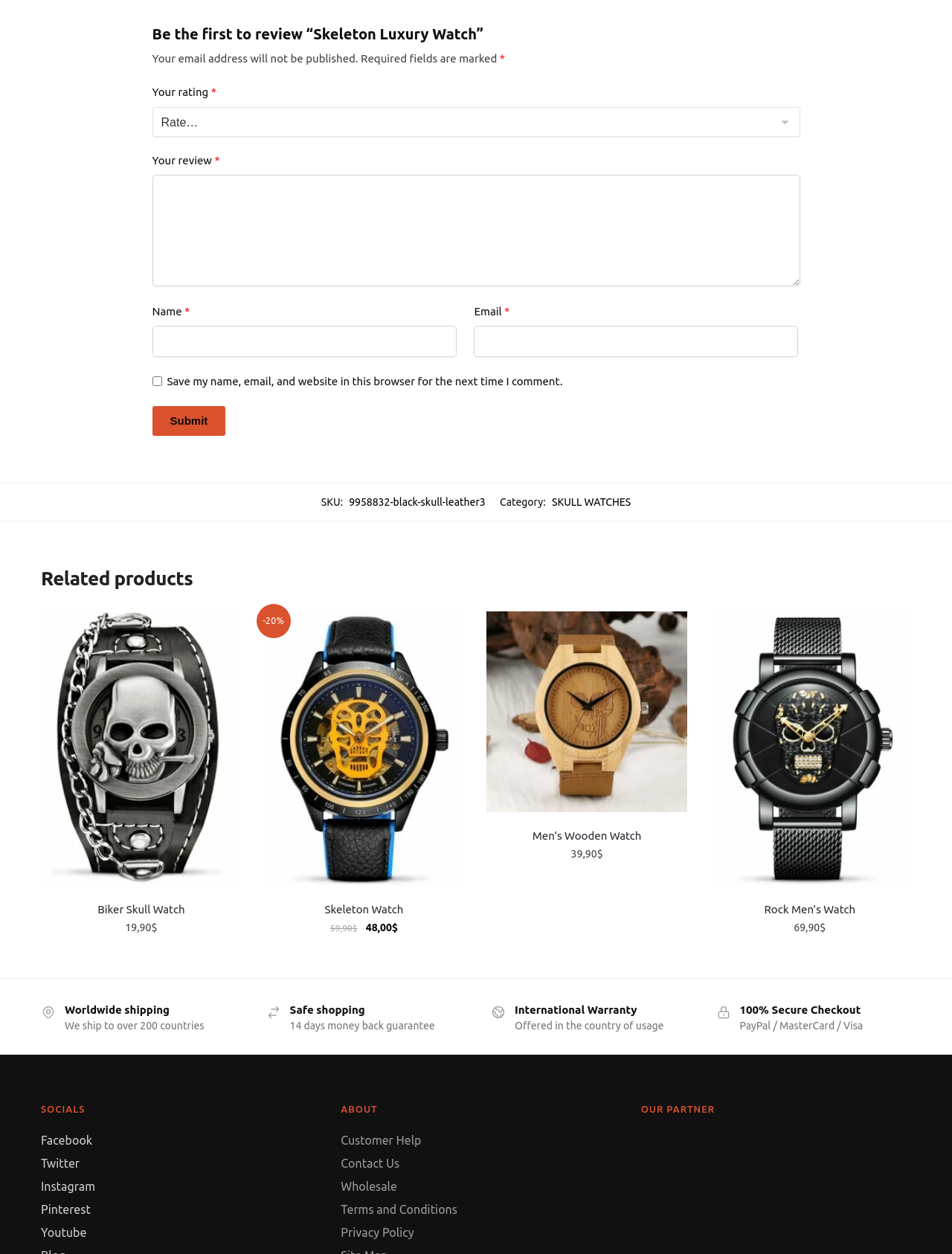Determine the bounding box coordinates of the clickable element to achieve the following action: 'Select options for 'Biker Skull Watch''. Provide the coordinates as four float values between 0 and 1, formatted as [left, top, right, bottom].

[0.043, 0.748, 0.254, 0.771]